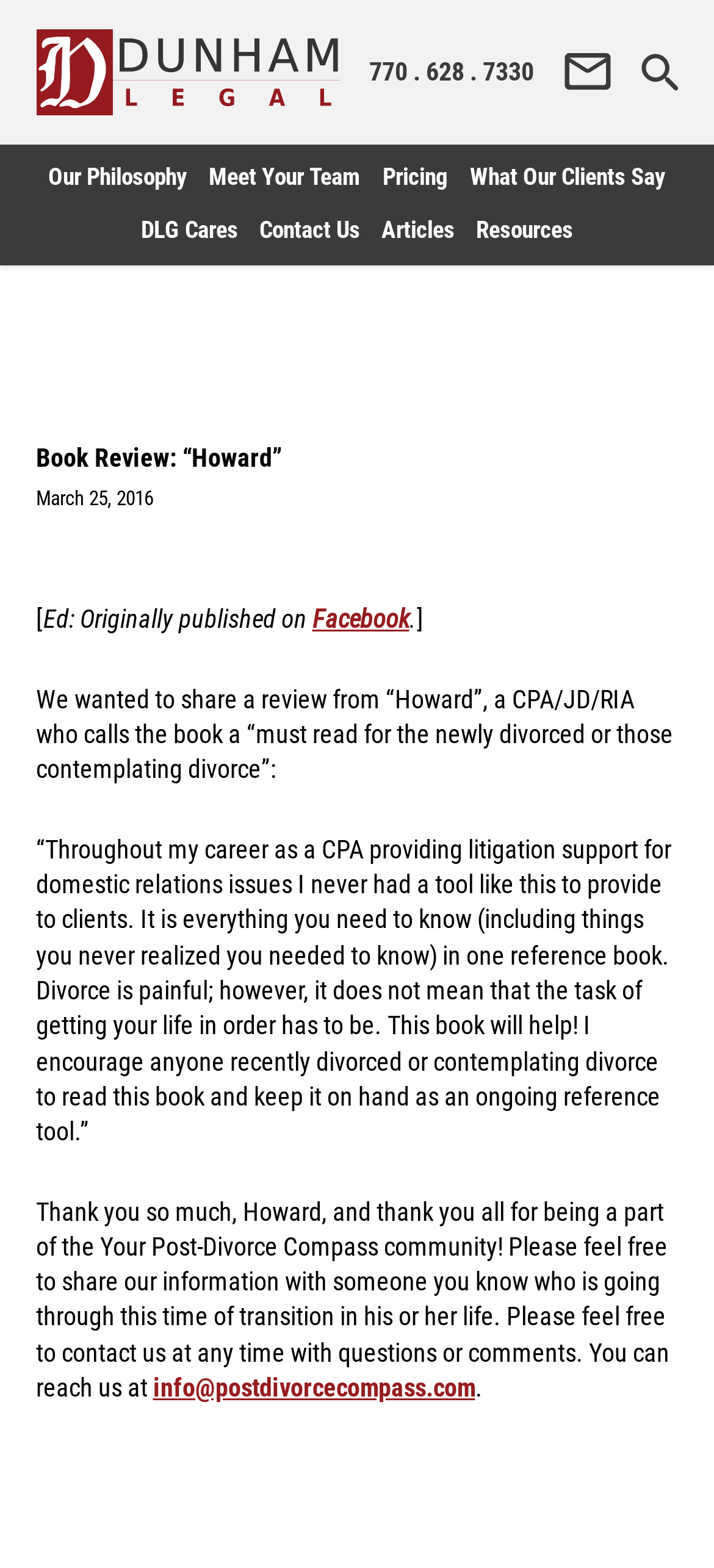What is the phone number of the law firm?
Based on the content of the image, thoroughly explain and answer the question.

The phone number of the law firm can be found in the top-right corner of the webpage, where the contact information is displayed. The phone number is listed as '770. 628. 7330'.